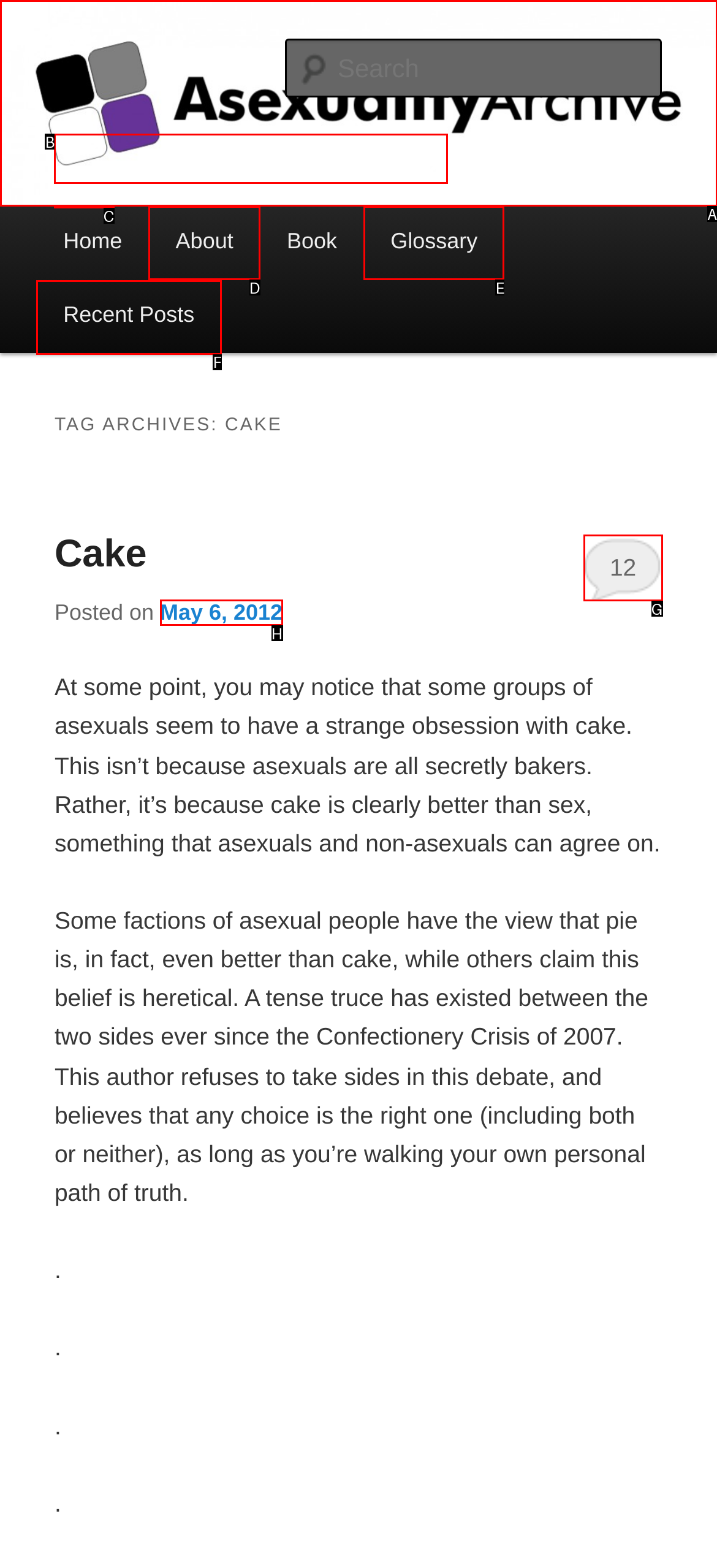Select the appropriate letter to fulfill the given instruction: View the recent posts
Provide the letter of the correct option directly.

F